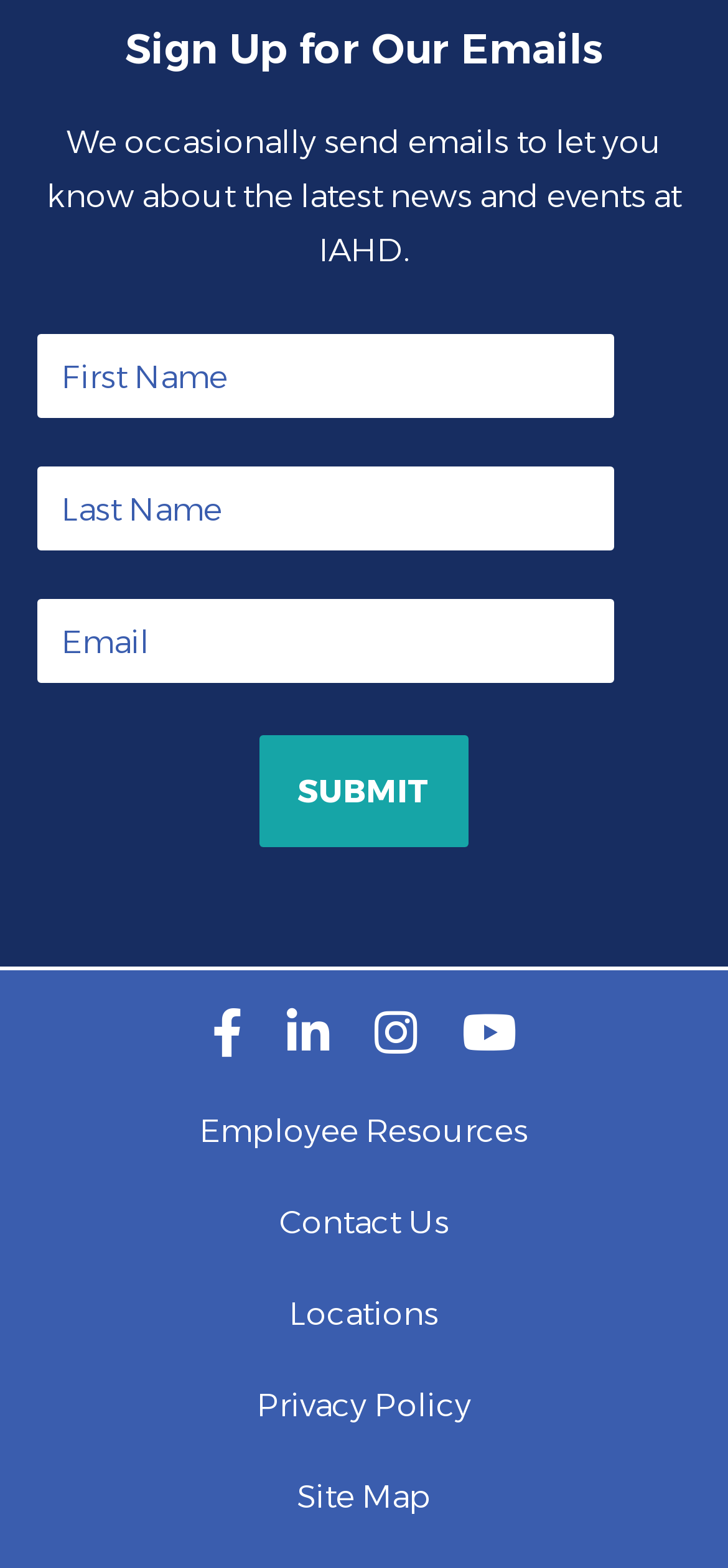Please give a short response to the question using one word or a phrase:
What is the text on the submit button?

SUBMIT